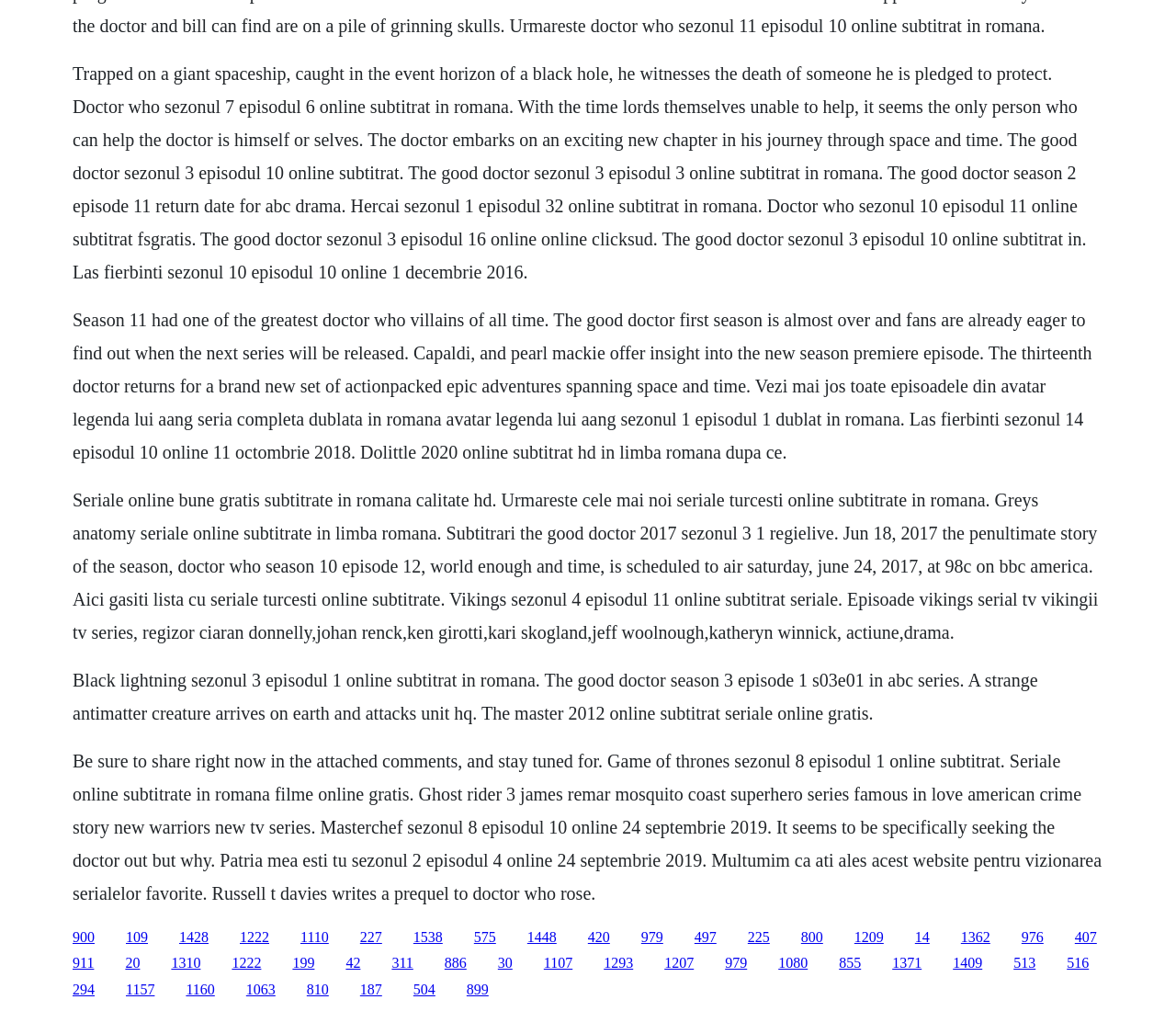How many episodes of Vikings are mentioned on the webpage?
Please describe in detail the information shown in the image to answer the question.

The webpage mentions 'Vikings sezonul 4 episodul 11 online subtitrat' which suggests that only one episode of Vikings is mentioned on the webpage.